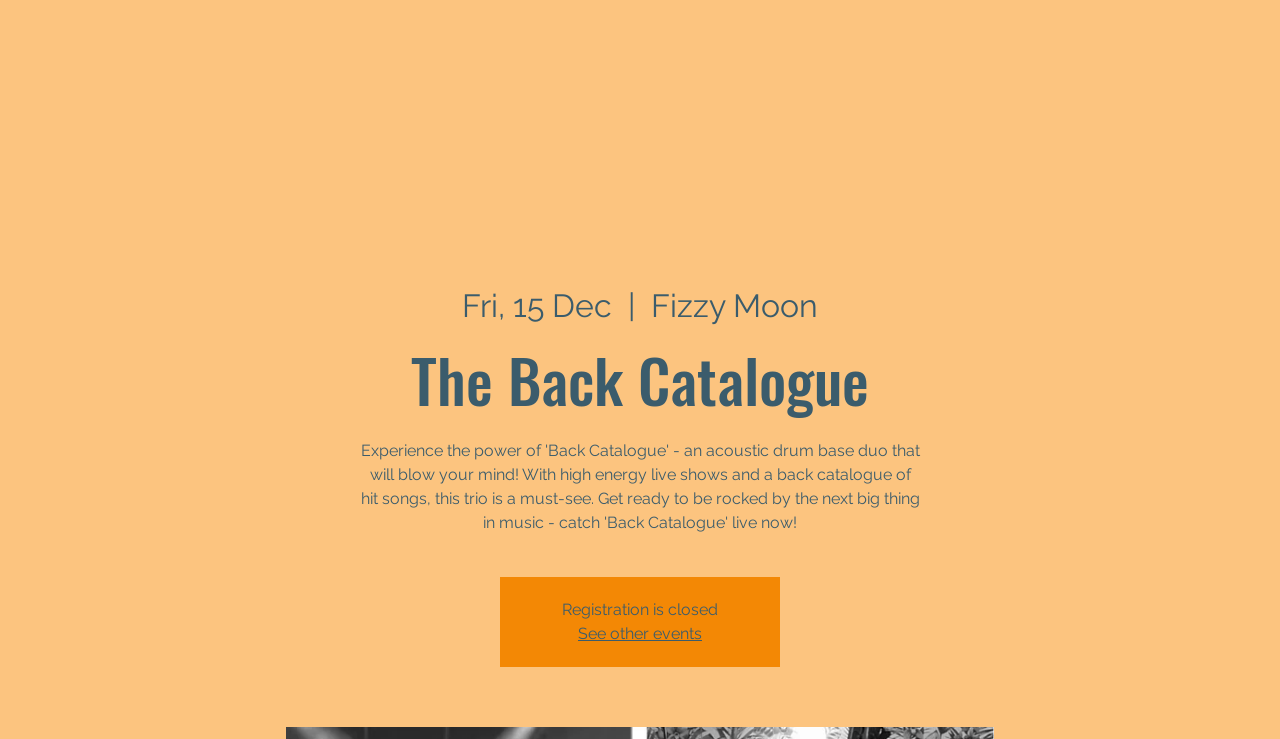Using the description "See other events", locate and provide the bounding box of the UI element.

[0.452, 0.844, 0.548, 0.87]